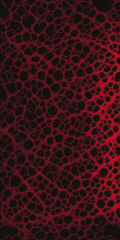What shape do the cells or bubbles resemble?
Refer to the image and give a detailed answer to the question.

The caption describes the pattern as 'reminiscent of organic cell structures', implying that the cells or bubbles resemble organic shapes, which are typically irregular and non-geometric.